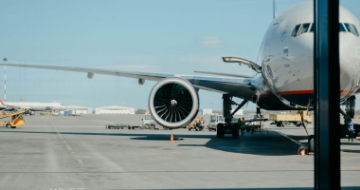Generate a detailed caption that encompasses all aspects of the image.

The image captures a large commercial airplane parked at an airport, prominently featuring its powerful jet engine. The scene is bathed in natural light, showcasing clear blue skies and a well-maintained tarmac. In the background, you can observe other airplane structures and airport facilities, indicating a bustling air travel environment. The focus on the intricate details of the airplane's design highlights its engineering precision and the scale of modern aviation. This image reflects the intersection of technology and travel, evoking a sense of anticipation and adventure that comes with flying.